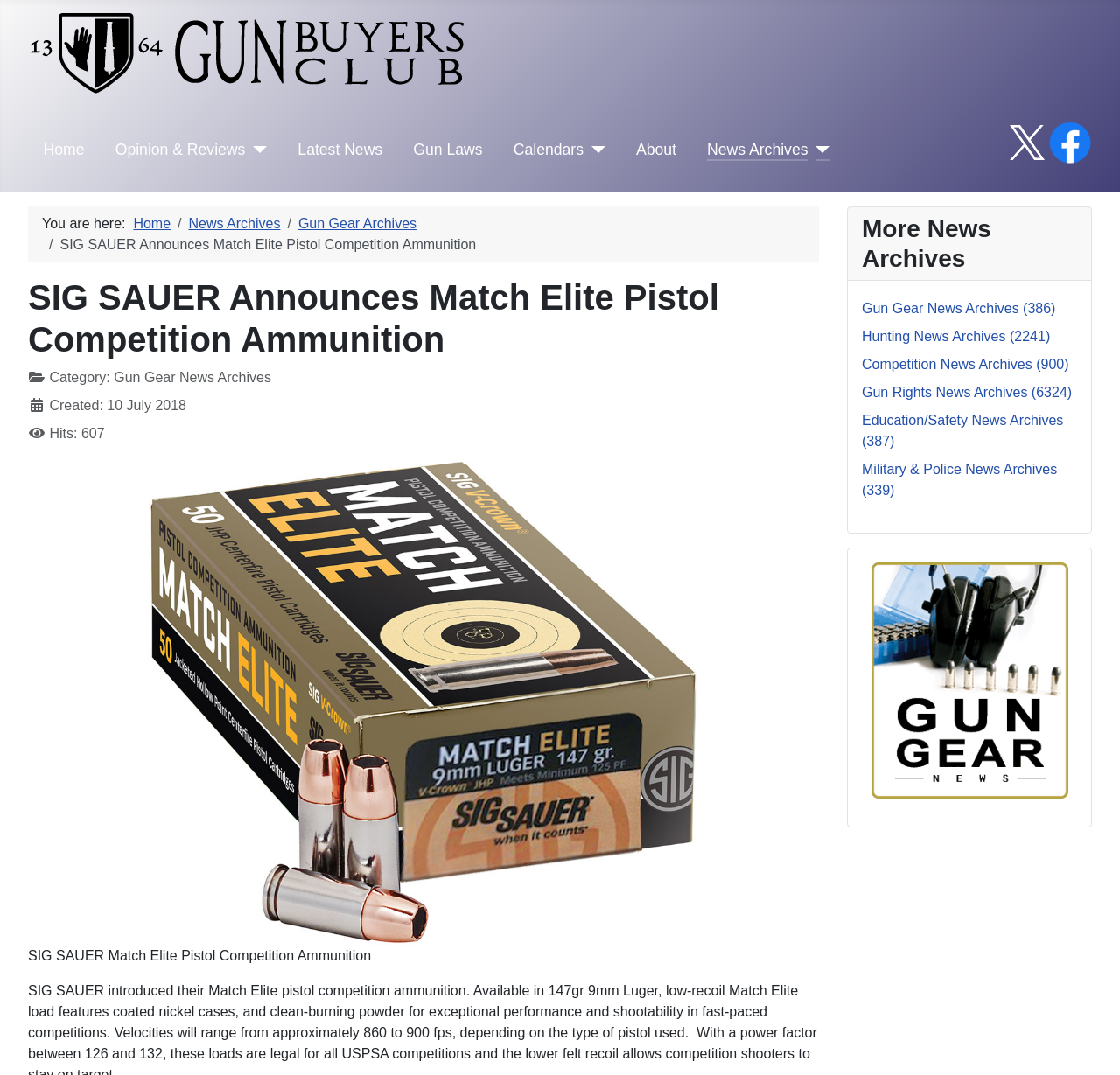Provide the bounding box for the UI element matching this description: "alt="facebook"".

[0.936, 0.125, 0.975, 0.139]